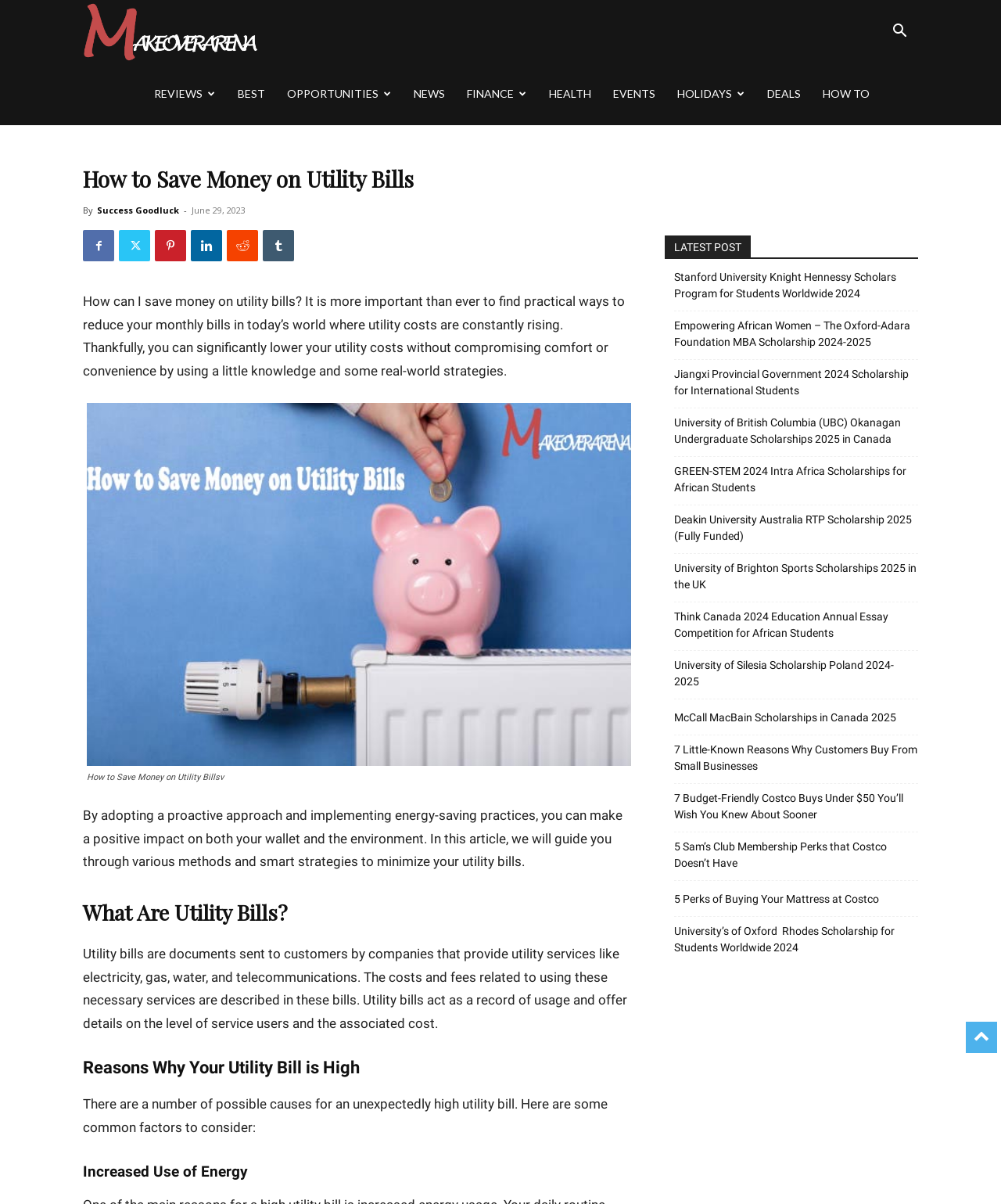What is the topic of the article?
Based on the visual information, provide a detailed and comprehensive answer.

The topic of the article can be determined by reading the heading 'How to Save Money on Utility Bills' and the introductory paragraph, which discusses the importance of finding practical ways to reduce monthly bills.